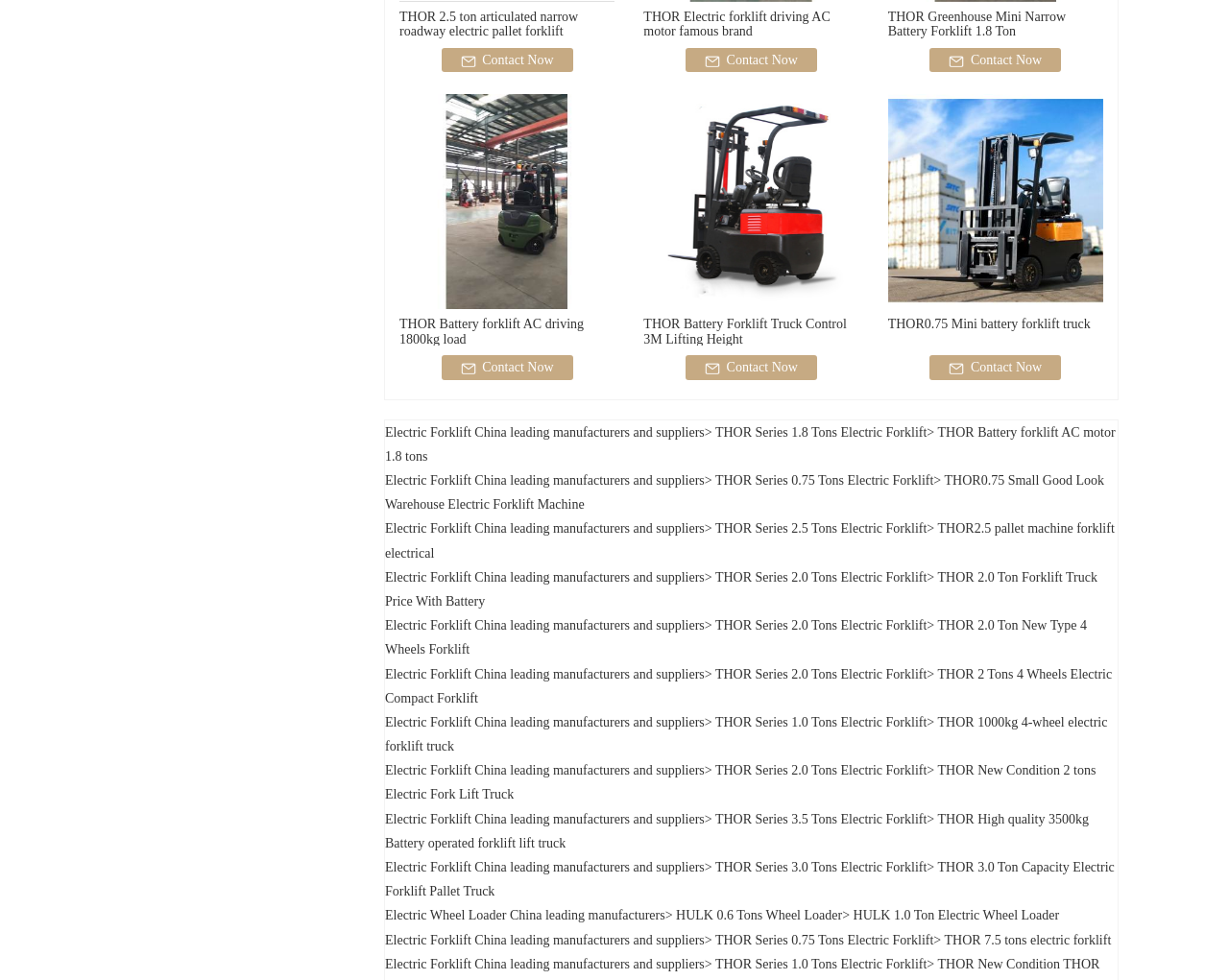Please find the bounding box coordinates of the section that needs to be clicked to achieve this instruction: "Click the 'THOR 2.5 ton articulated narrow roadway electric pallet forklift' link".

[0.359, 0.049, 0.466, 0.074]